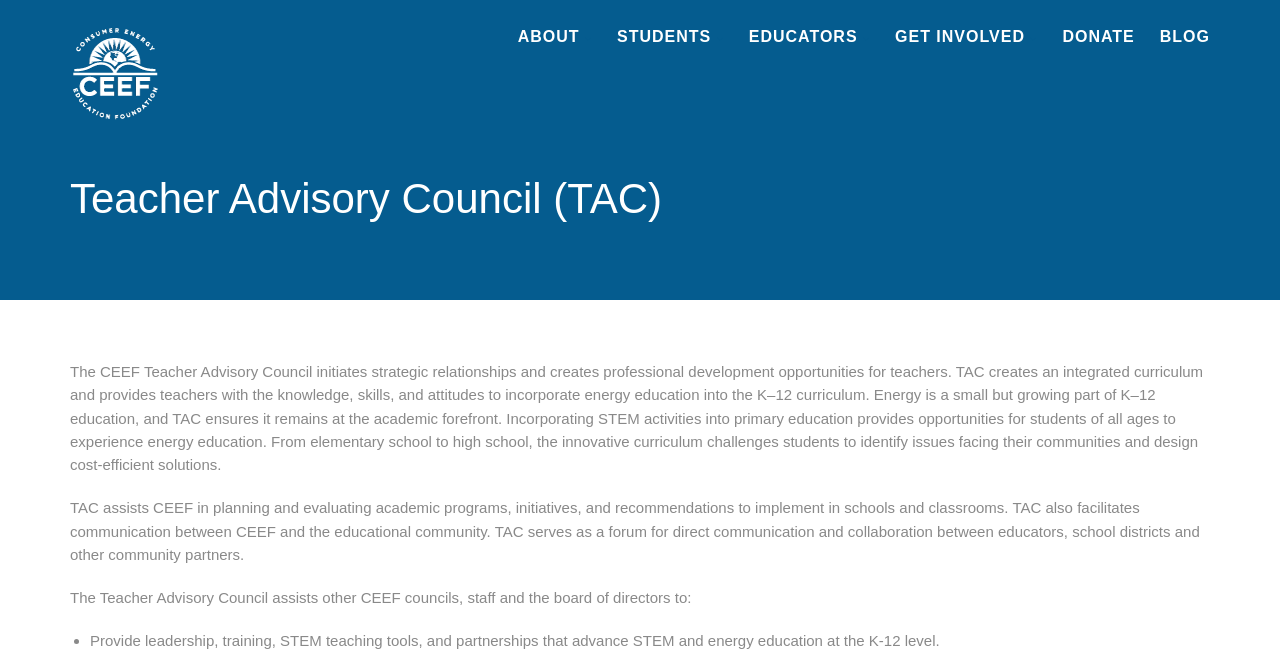What is the role of TAC in energy education?
Please respond to the question thoroughly and include all relevant details.

The webpage states that energy is a small but growing part of K–12 education, and TAC ensures it remains at the academic forefront, which suggests that TAC plays a crucial role in promoting energy education and keeping it up-to-date.